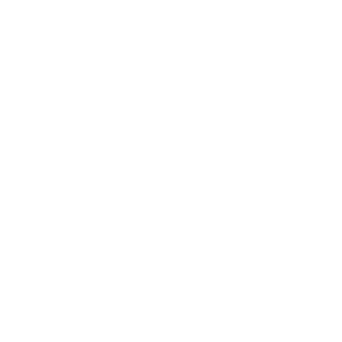Respond with a single word or phrase:
What kind of service does the logo suggest?

Professional and approachable